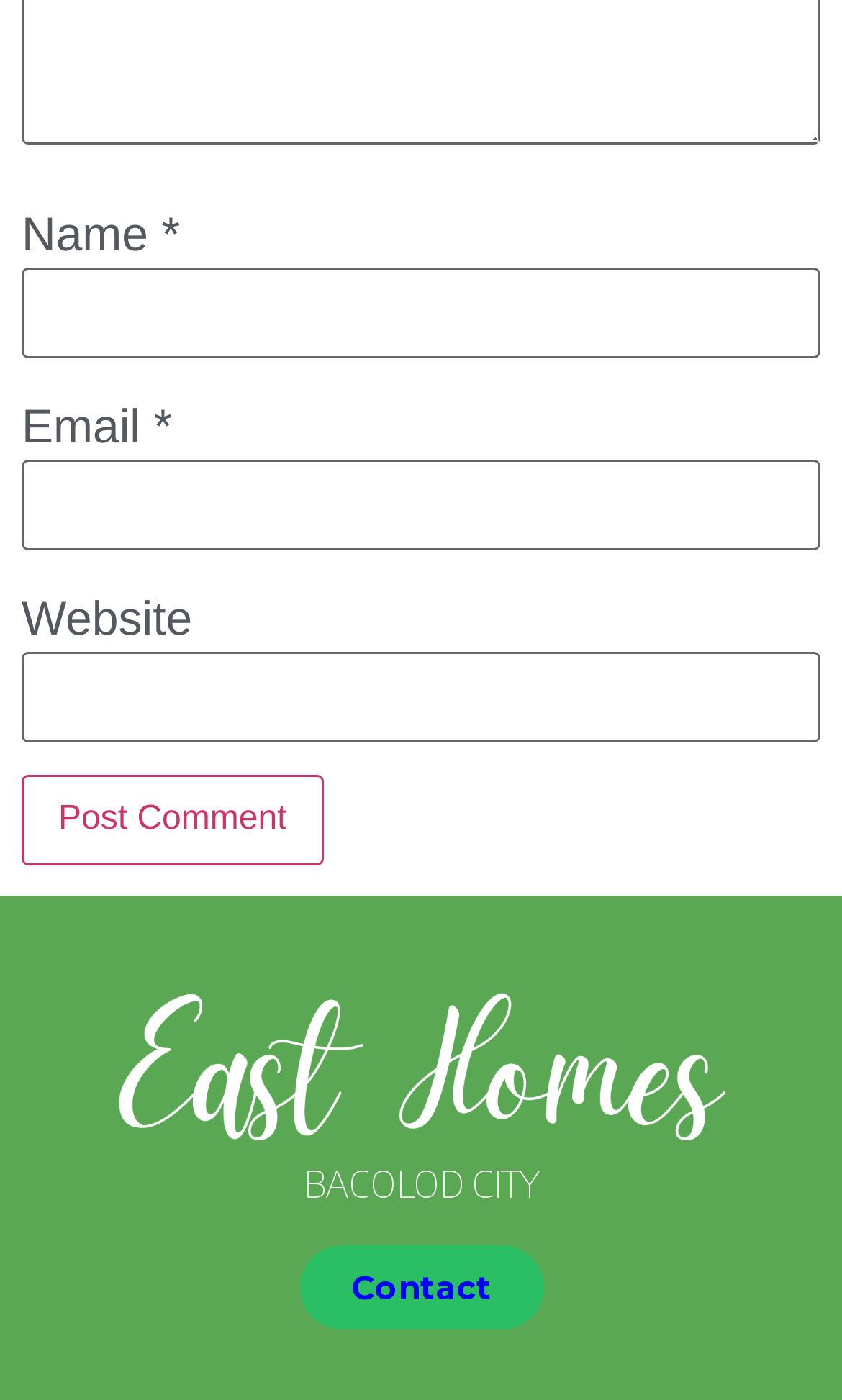How many text fields are required?
Using the image, respond with a single word or phrase.

Two